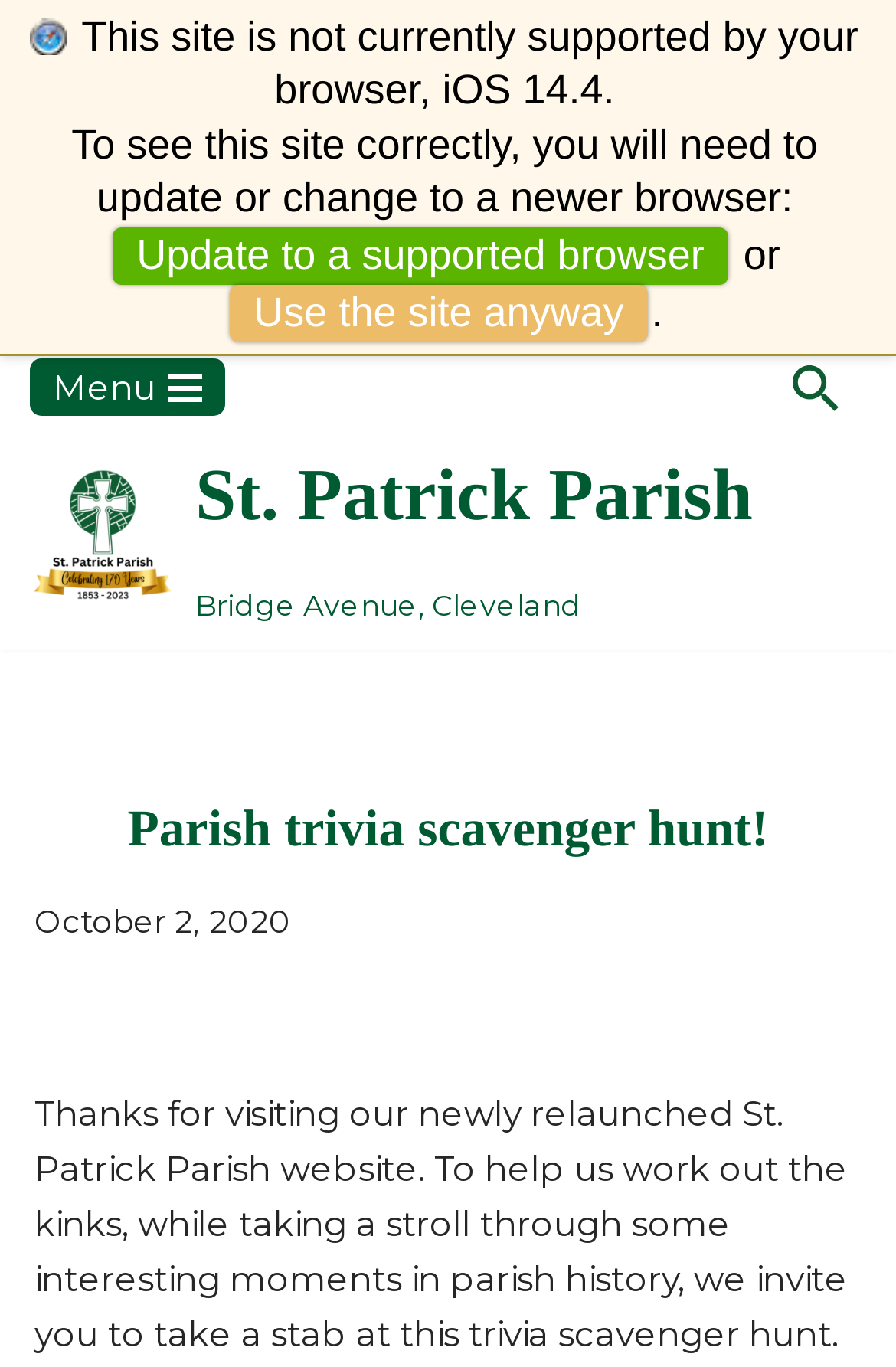What is the location of St. Patrick Parish?
Please provide a comprehensive and detailed answer to the question.

I found this information by looking at the link element with the text 'St. Patrick Parish Bridge Avenue, Cleveland' which indicates that the location of St. Patrick Parish is Bridge Avenue, Cleveland.